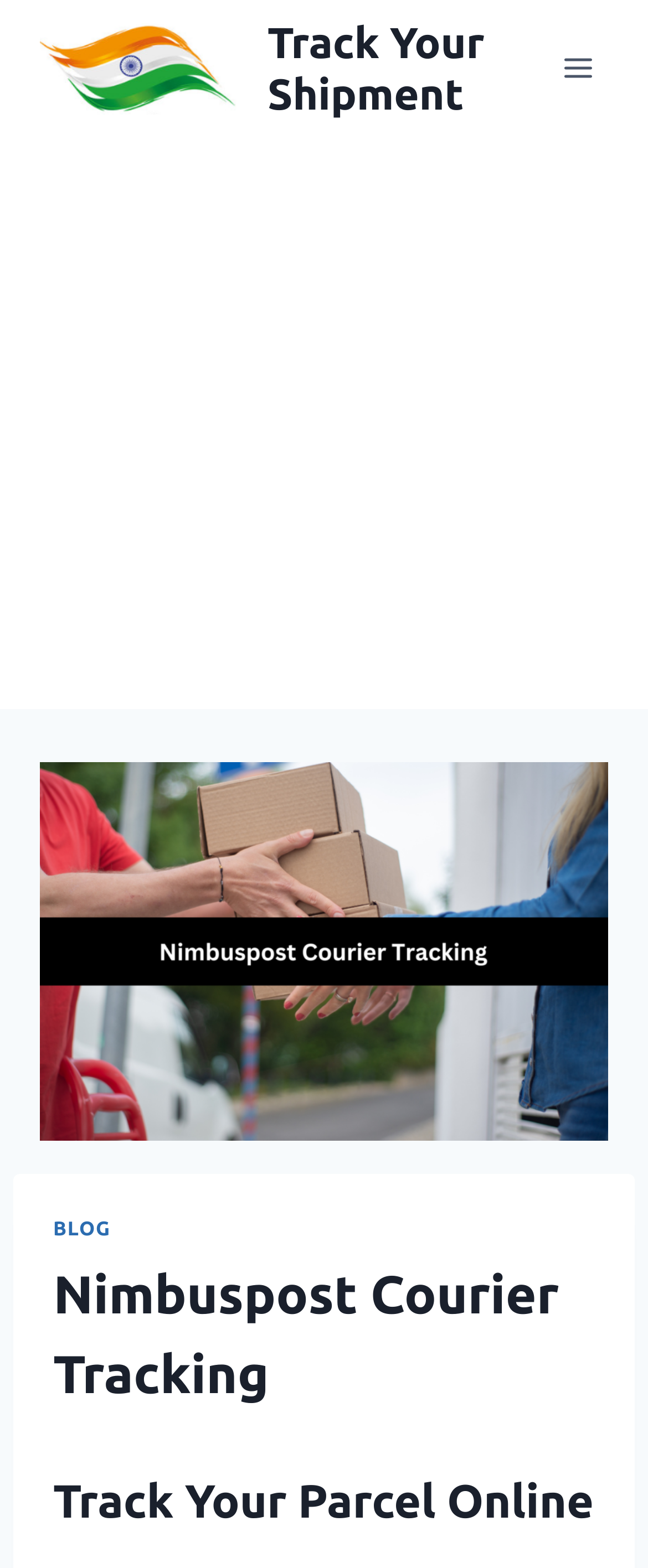Give a detailed account of the webpage's layout and content.

The webpage is about Nimbuspost Courier Tracking, with a prominent link at the top left corner to "Track Your Shipment". This link is accompanied by a small image with the same text. On the top right corner, there is a button to "Open menu". 

Below the top section, there is a large advertisement iframe that spans the entire width of the page. 

Underneath the advertisement, there is a large image of Nimbuspost Courier Tracking, which takes up most of the page's width. Above this image, there is a header section with a link to the "BLOG" and a heading that reads "Nimbuspost Courier Tracking". 

Below the header, there is a larger heading that reads "Track Your Parcel Online", which is centered above the image.